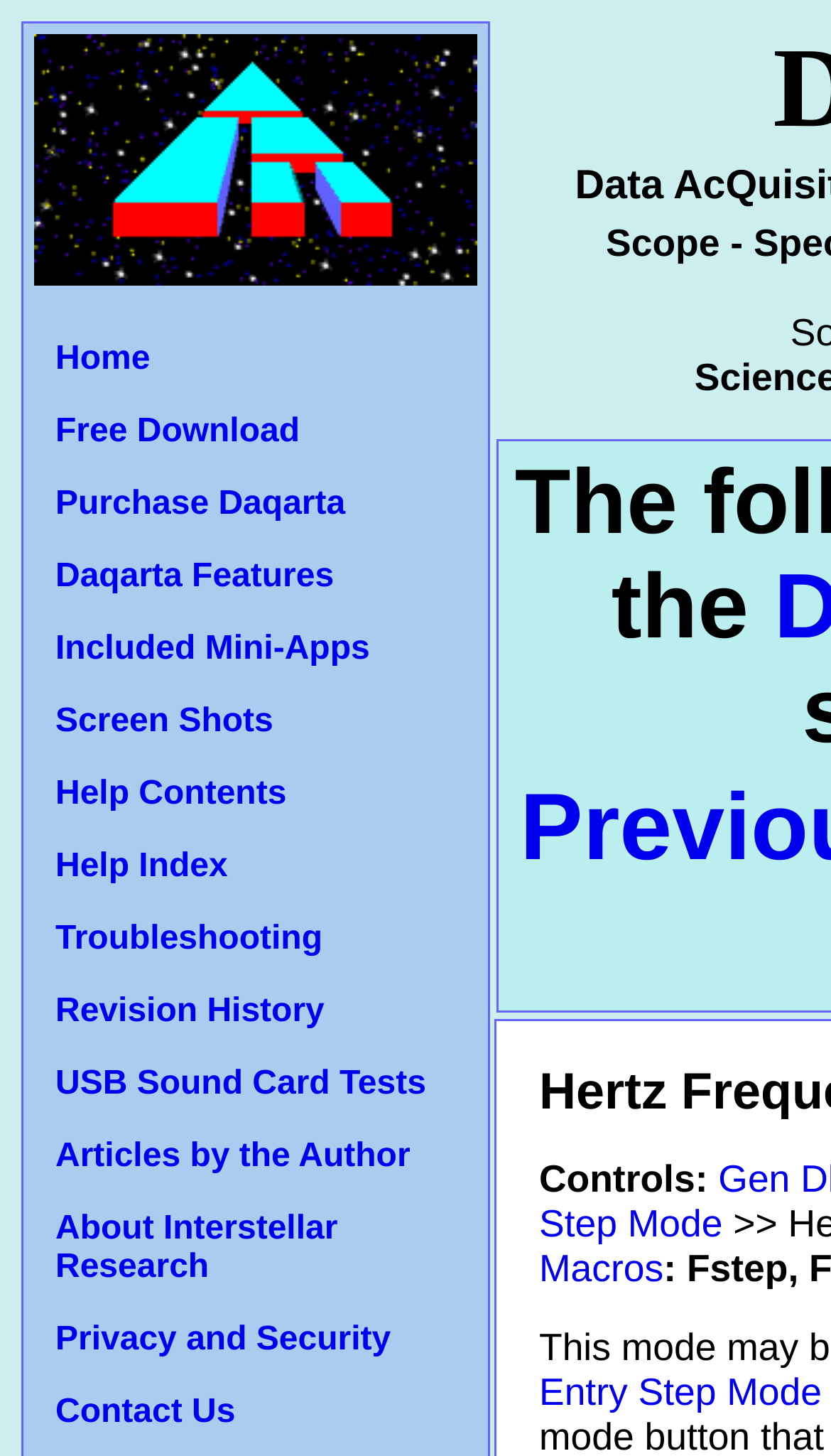Is there a section for macros on the webpage?
Using the information from the image, give a concise answer in one word or a short phrase.

Yes